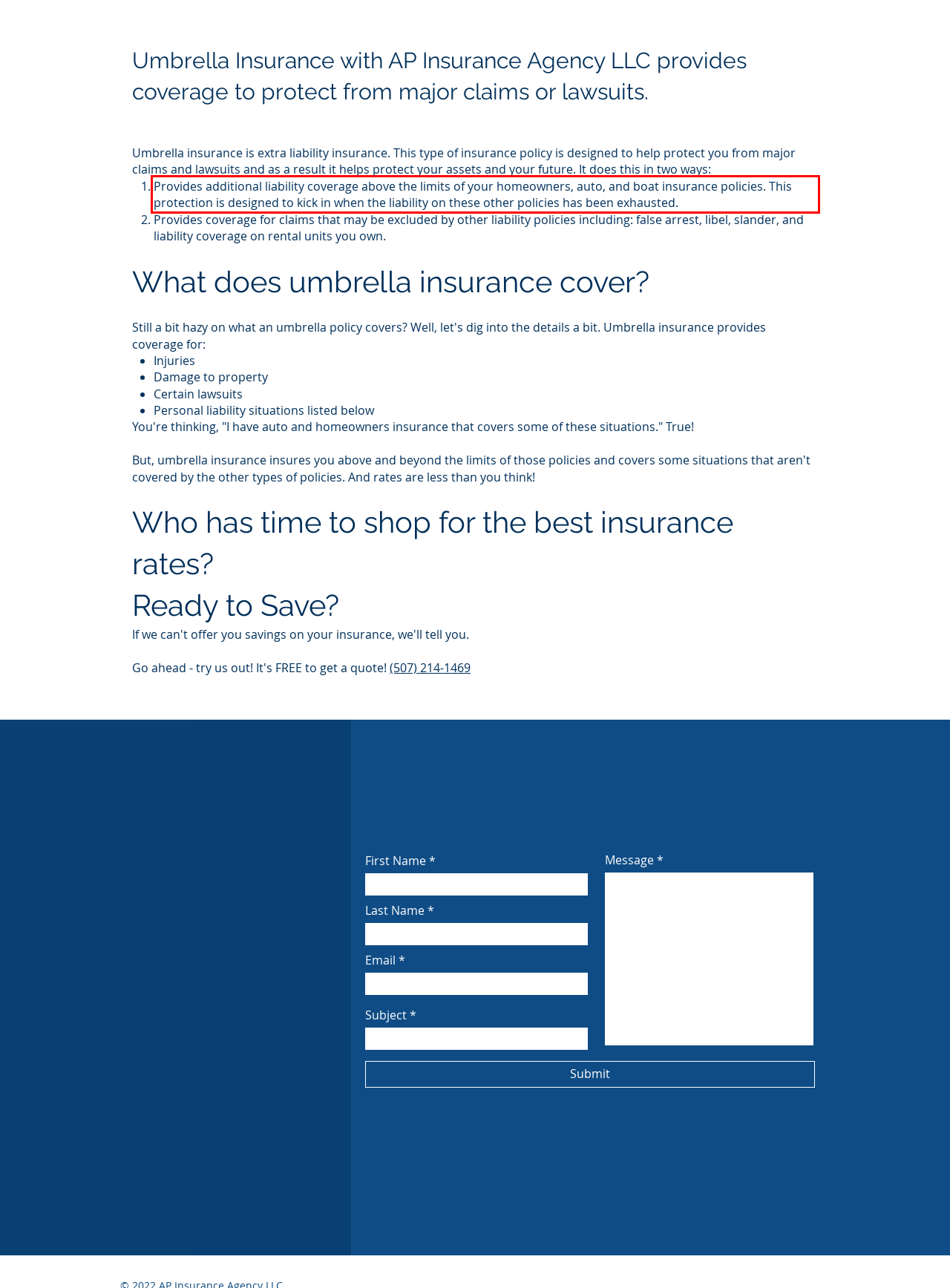Using the provided webpage screenshot, recognize the text content in the area marked by the red bounding box.

Provides additional liability coverage above the limits of your homeowners, auto, and boat insurance policies. This protection is designed to kick in when the liability on these other policies has been exhausted.